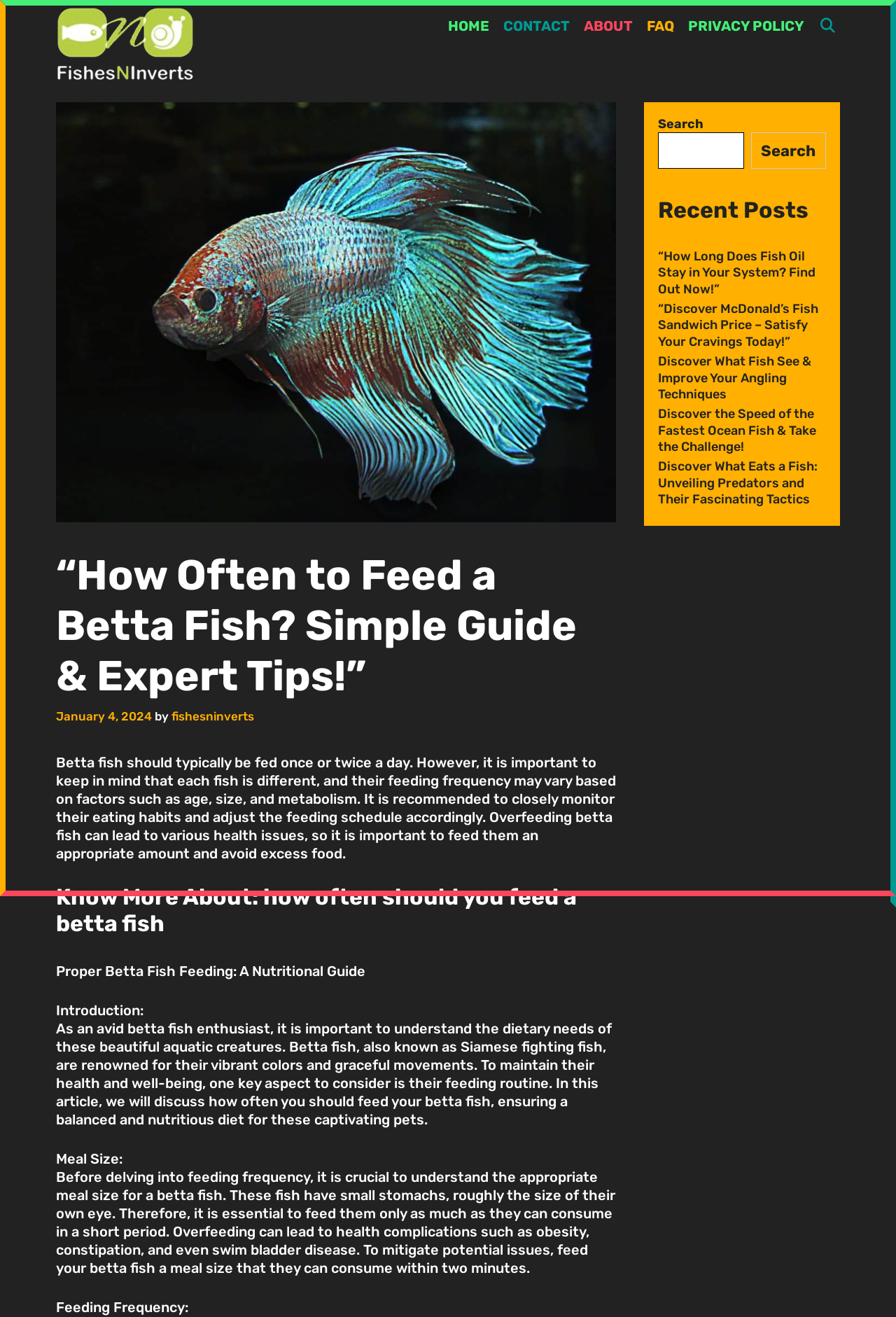Give a full account of the webpage's elements and their arrangement.

This webpage is about feeding betta fish, with a focus on the frequency and amount of food. At the top, there is a navigation bar with links to "HOME", "CONTACT", "ABOUT", "FAQ", and "PRIVACY POLICY". Next to the navigation bar, there is a search bar with a magnifying glass icon.

Below the navigation bar, there is a header section with the title "How Often to Feed a Betta Fish? Simple Guide & Expert Tips!" in a large font. The title is followed by the date "January 4, 2024" and the author's name "fishesninverts". 

The main content of the webpage is divided into sections. The first section provides an introduction to feeding betta fish, explaining that they should be fed once or twice a day, but the frequency may vary depending on factors such as age, size, and metabolism. 

The next section is titled "Know More About: how often should you feed a betta fish" and provides more information on proper betta fish feeding. This section is further divided into subtopics, including "Introduction", "Meal Size", and "Feeding Frequency". 

The "Introduction" section explains the importance of understanding the dietary needs of betta fish, while the "Meal Size" section discusses the appropriate amount of food to feed them. The "Feeding Frequency" section is not fully displayed on the screenshot, but it likely continues the discussion on how often to feed betta fish.

On the right side of the webpage, there is a complementary section with a search bar and a "Recent Posts" section. The "Recent Posts" section lists several links to other articles related to fish, including "How Long Does Fish Oil Stay in Your System? Find Out Now!", "Discover McDonald’s Fish Sandwich Price – Satisfy Your Cravings Today!", and others.